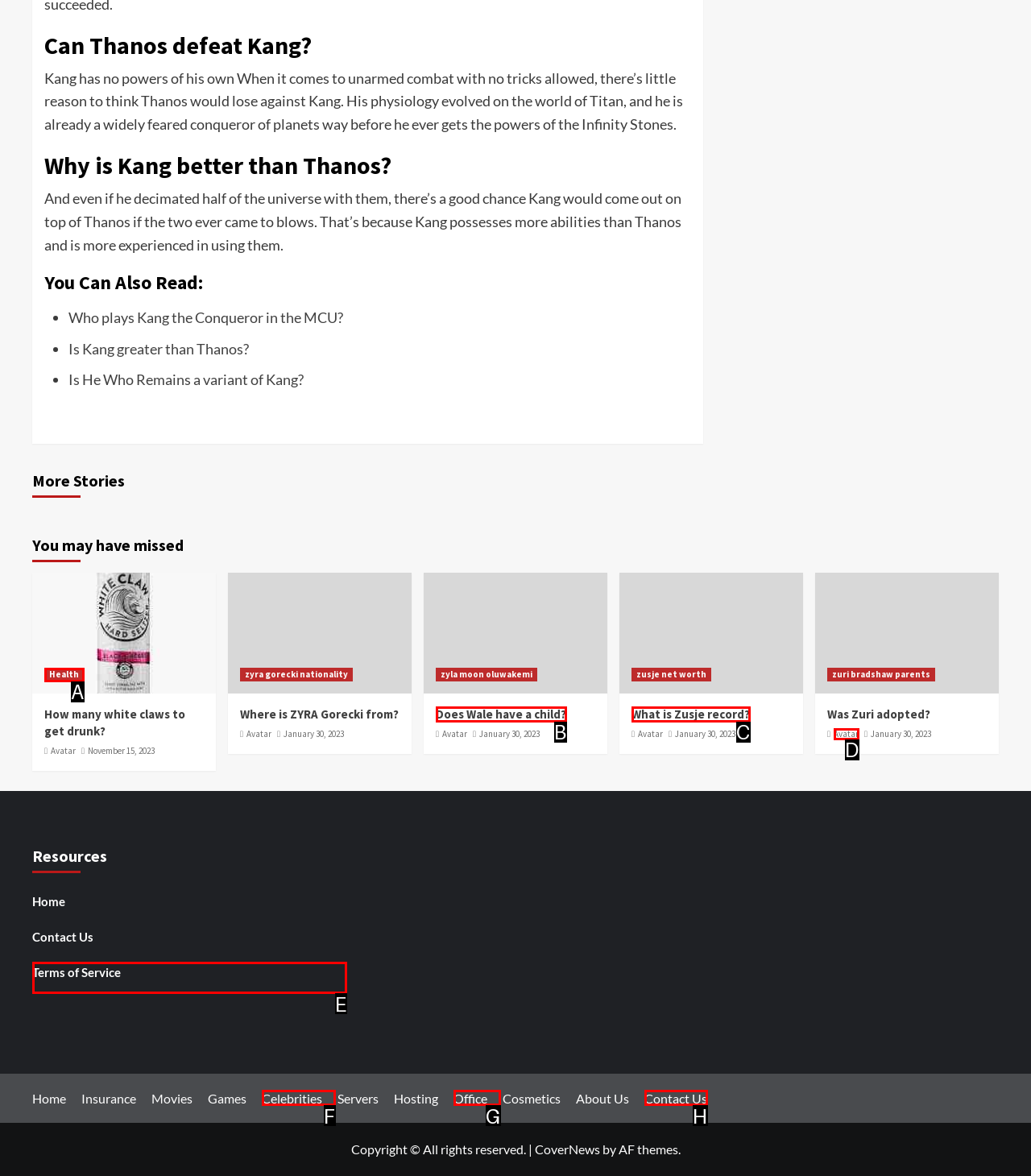Which HTML element matches the description: What is Zusje record? the best? Answer directly with the letter of the chosen option.

C